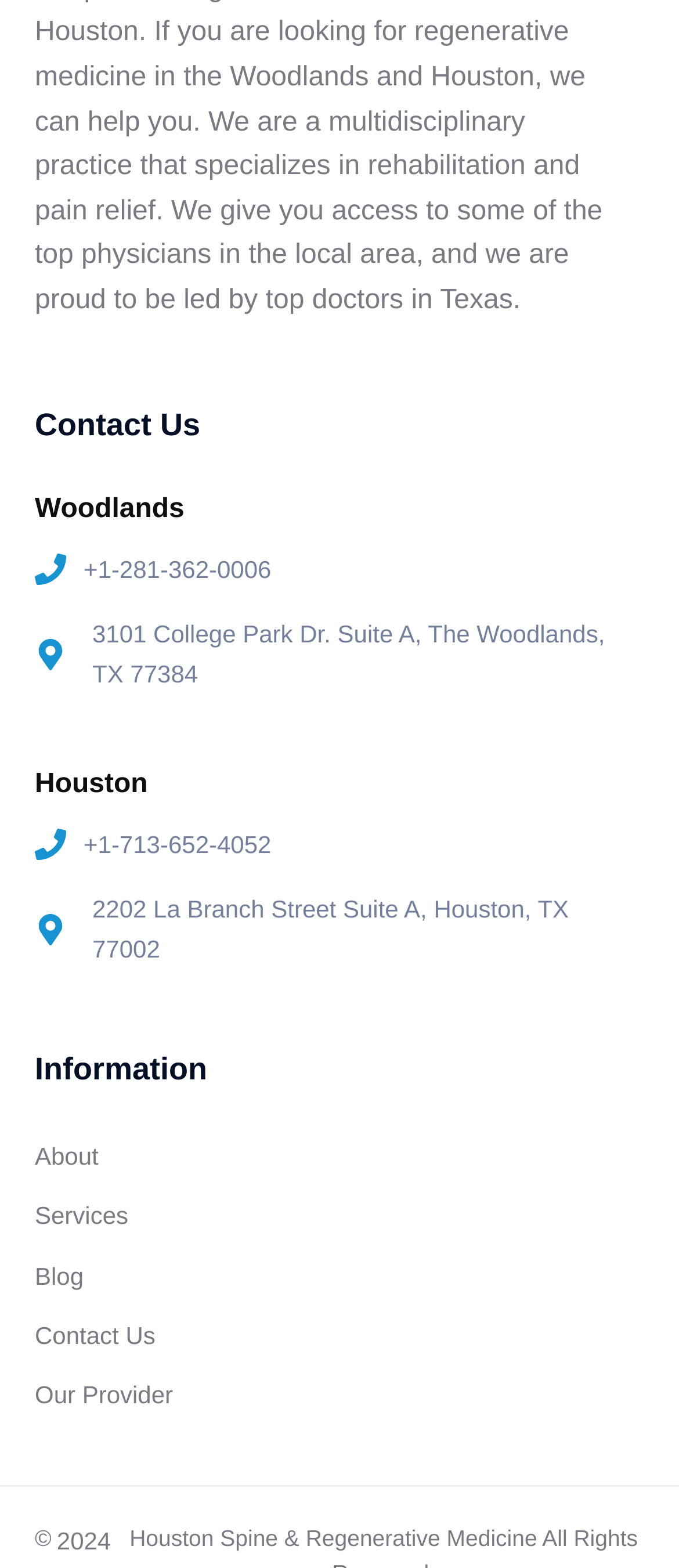Find and provide the bounding box coordinates for the UI element described here: "MUSIC". The coordinates should be given as four float numbers between 0 and 1: [left, top, right, bottom].

None